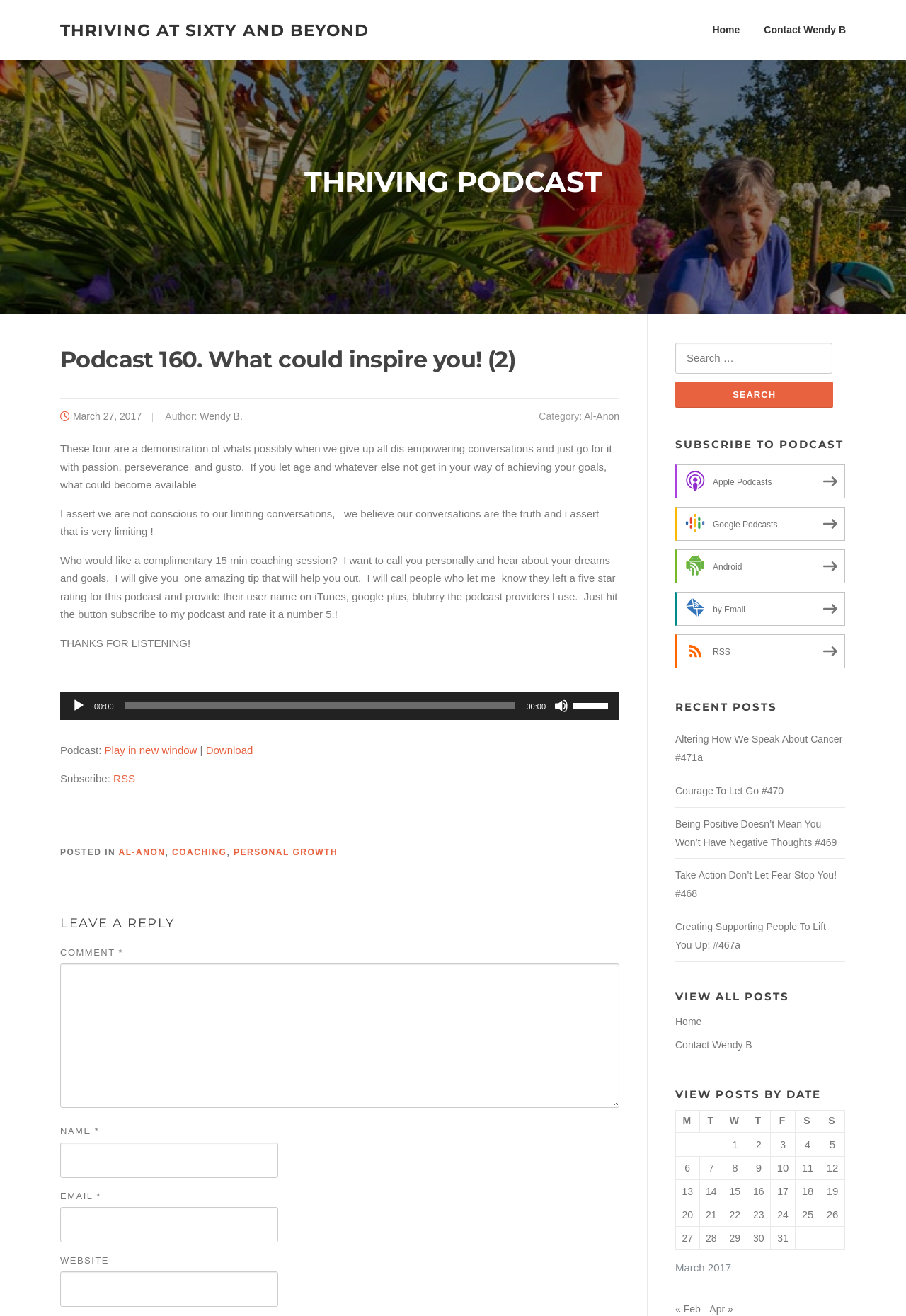Determine the bounding box coordinates for the region that must be clicked to execute the following instruction: "Subscribe to the podcast on Apple Podcasts".

[0.745, 0.353, 0.933, 0.379]